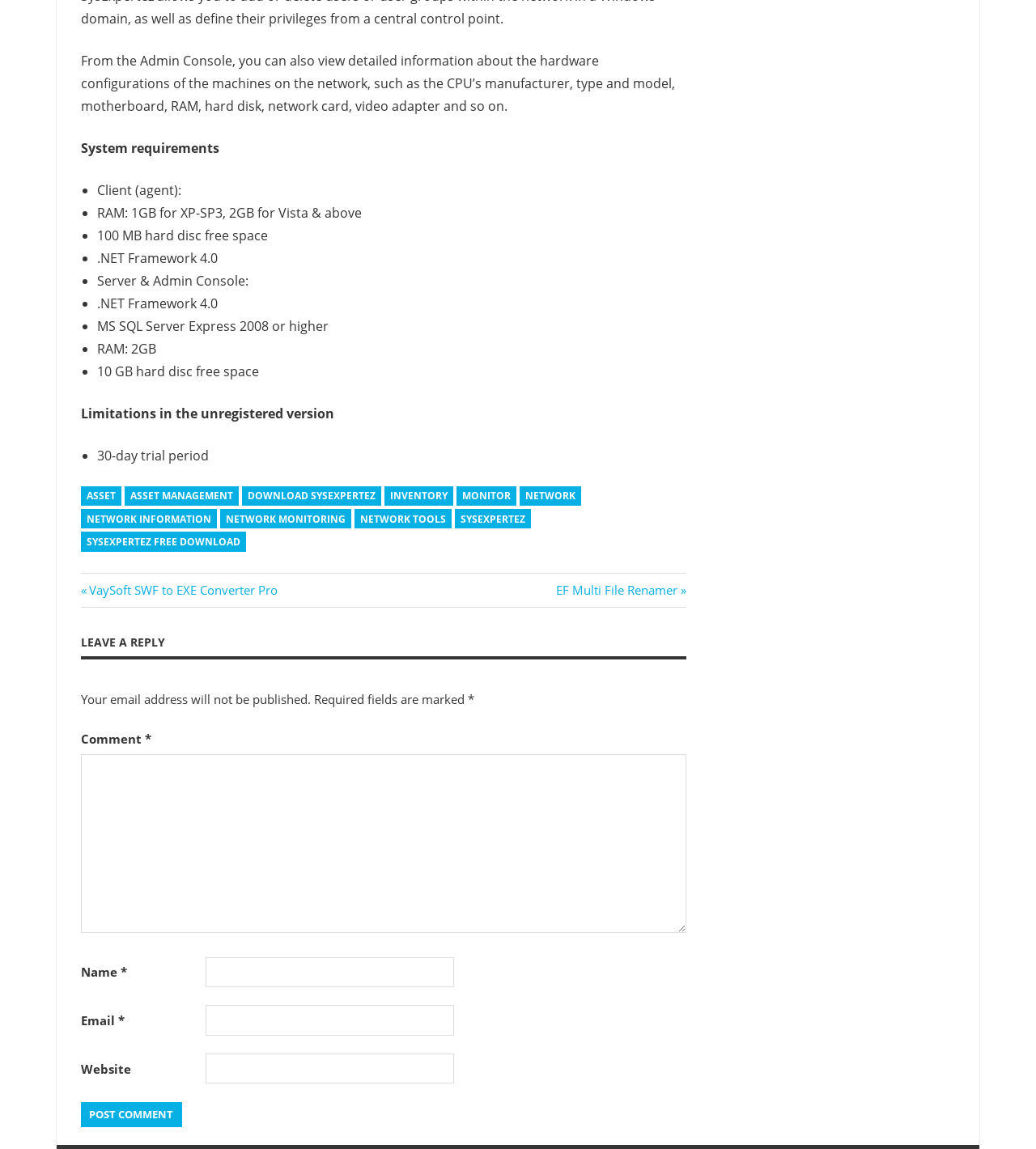Please respond in a single word or phrase: 
What is the trial period for the unregistered version?

30-day